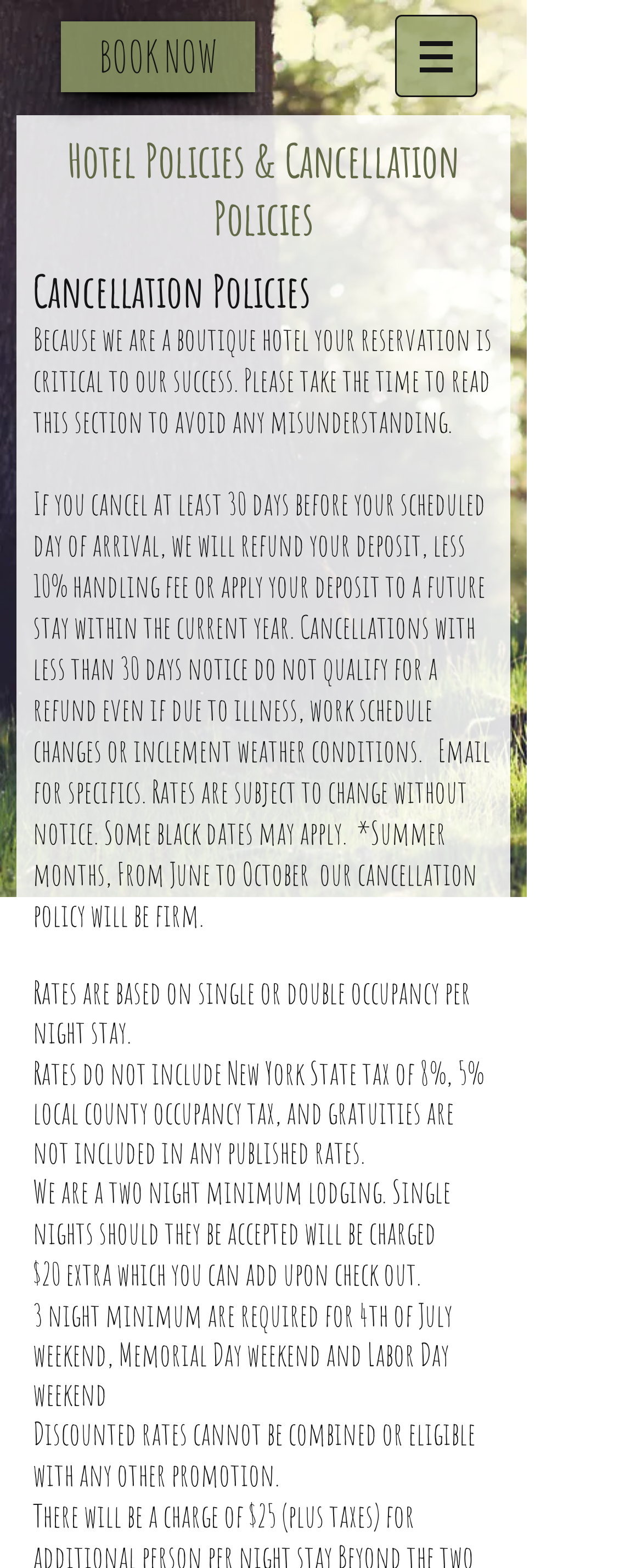Locate the headline of the webpage and generate its content.

Hotel Policies & Cancellation Policies